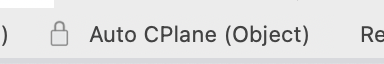What does the lock icon typically signify?
Based on the screenshot, respond with a single word or phrase.

Current status of the feature